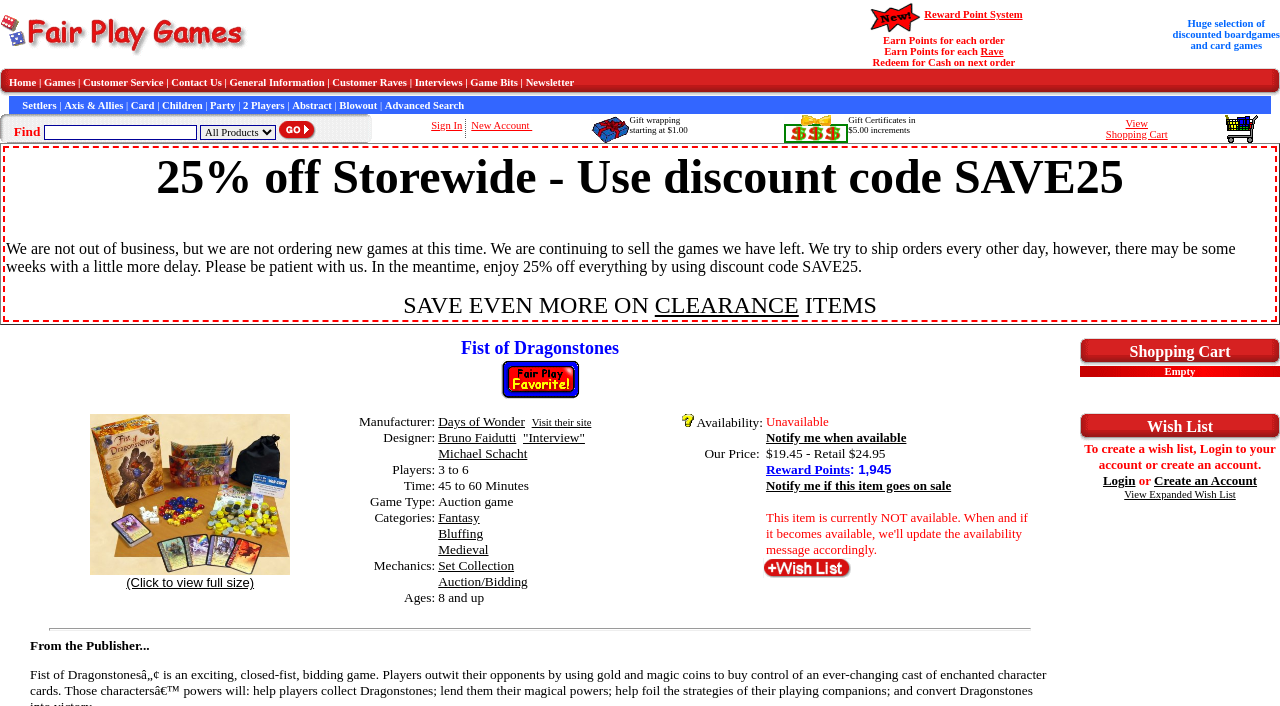Specify the bounding box coordinates for the region that must be clicked to perform the given instruction: "View shopping cart".

[0.864, 0.166, 0.912, 0.198]